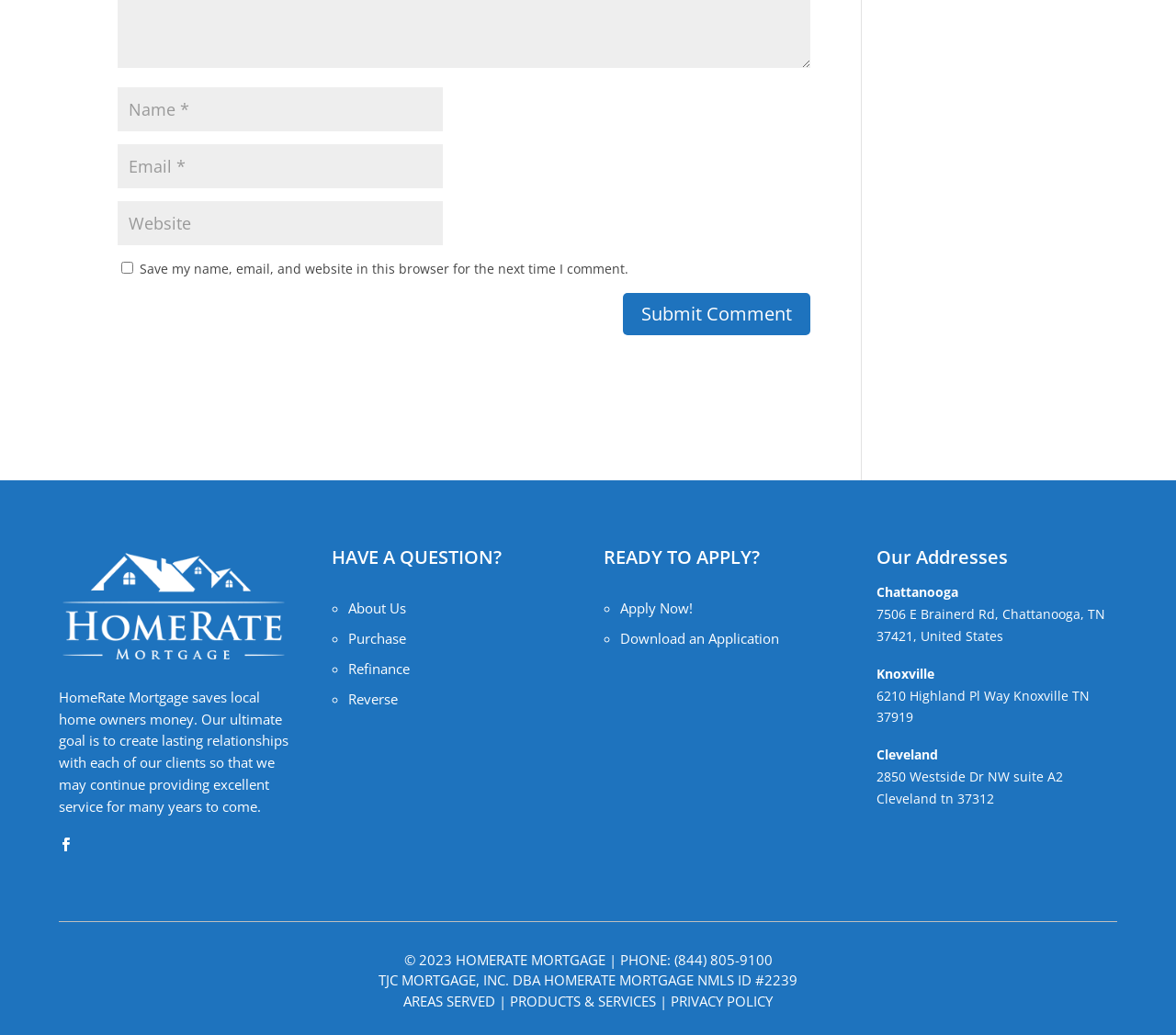What is the phone number to contact?
Please look at the screenshot and answer using one word or phrase.

(844) 805-9100